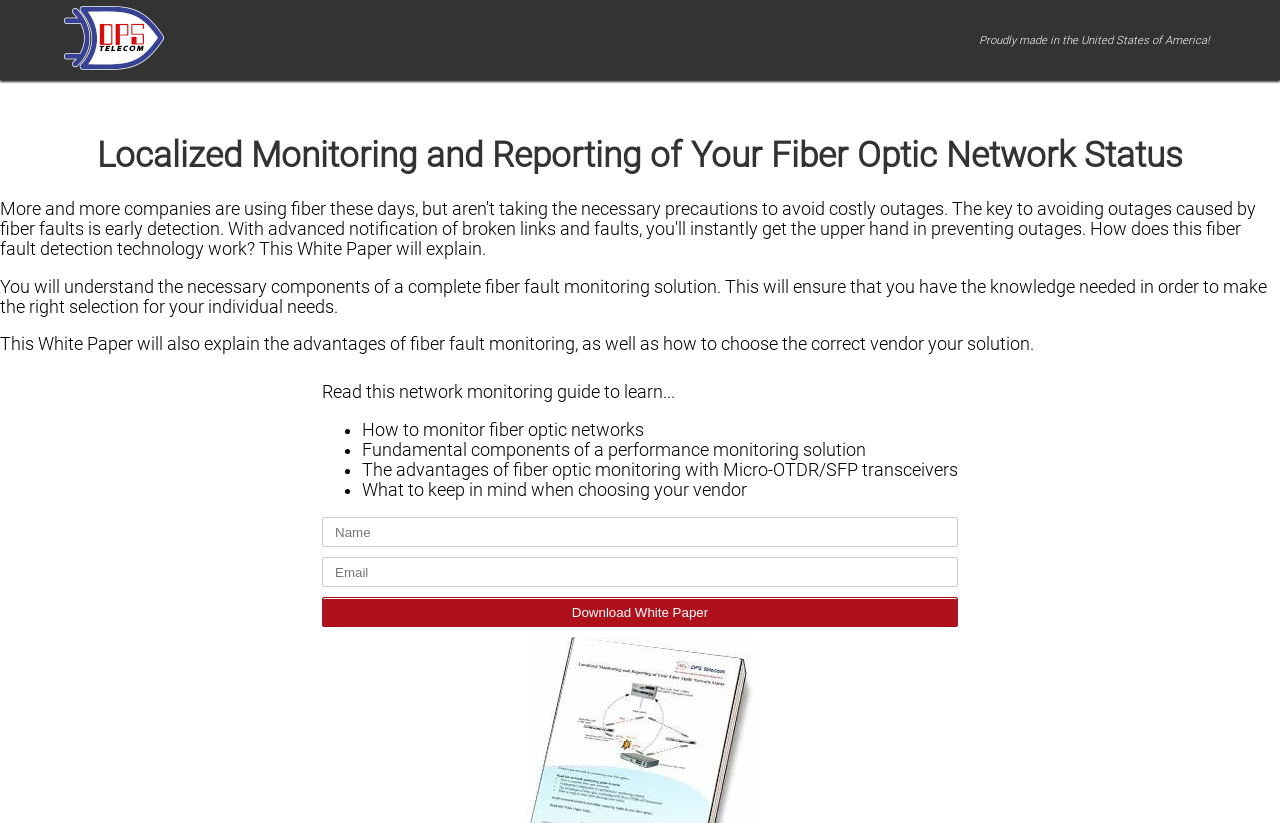Provide a thorough summary of the webpage.

The webpage is about a white paper on fiber optic network monitoring. At the top left corner, there is a logo of DPS (Digital Prototype Systems) Telecom Fresno. Below the logo, there is a text "Proudly made in the United States of America!".

The main content of the webpage starts with a heading "Localized Monitoring and Reporting of Your Fiber Optic Network Status" at the top center of the page. Below the heading, there are three paragraphs of text that introduce the white paper, explaining what readers will learn from it, including the necessary components of a complete fiber fault monitoring solution and how to choose the correct vendor.

Following the introductory text, there is a section with a heading "Read this network monitoring guide to learn..." and a list of four bullet points. The list items are "How to monitor fiber optic networks", "Fundamental components of a performance monitoring solution", "The advantages of fiber optic monitoring with Micro-OTDR/SFP transceivers", and "What to keep in mind when choosing your vendor".

At the bottom center of the page, there is a form with three input fields: "Name", "Email", and a "Download White Paper" button.